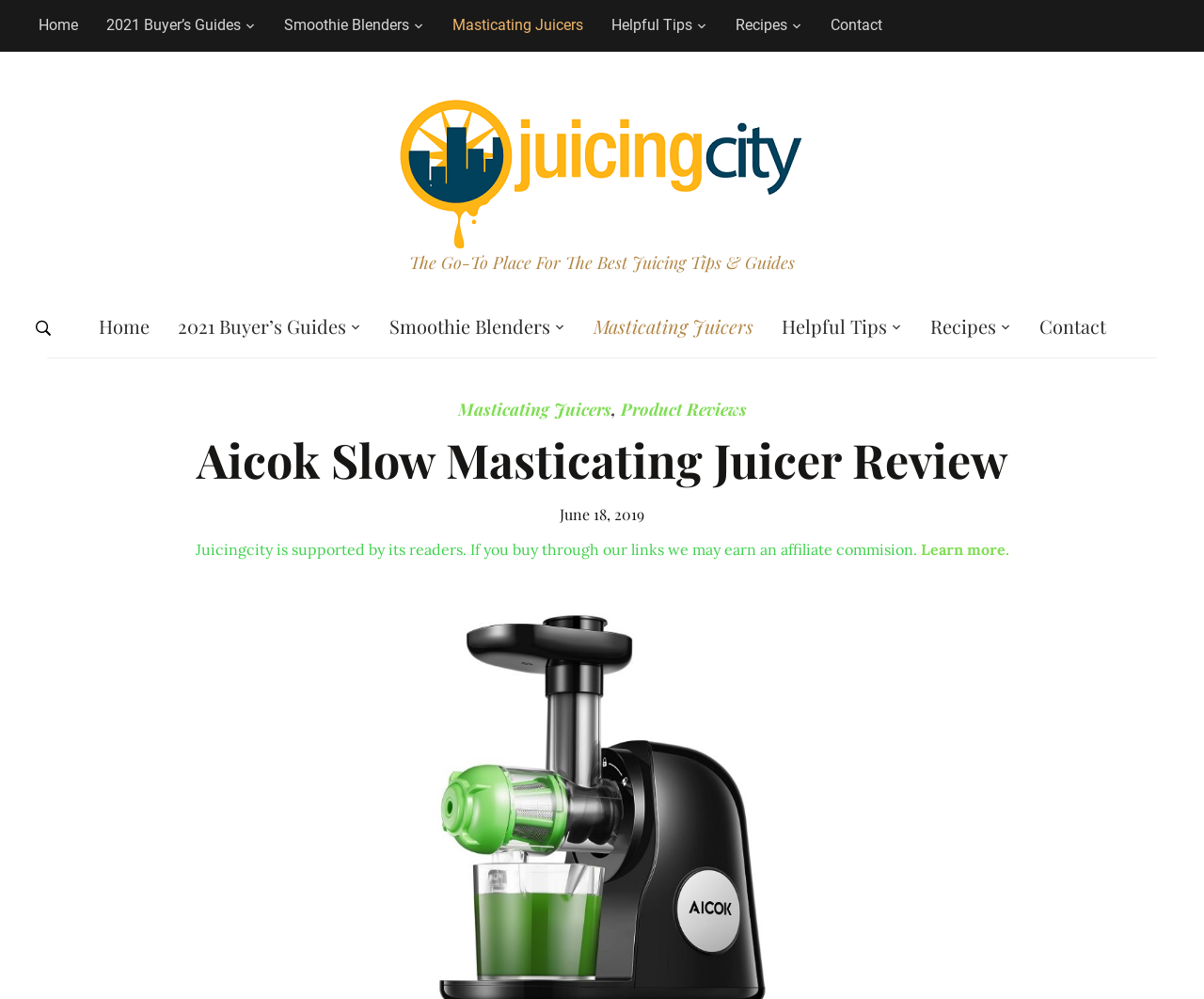Locate the bounding box coordinates of the clickable area needed to fulfill the instruction: "search for something".

[0.02, 0.309, 0.051, 0.347]